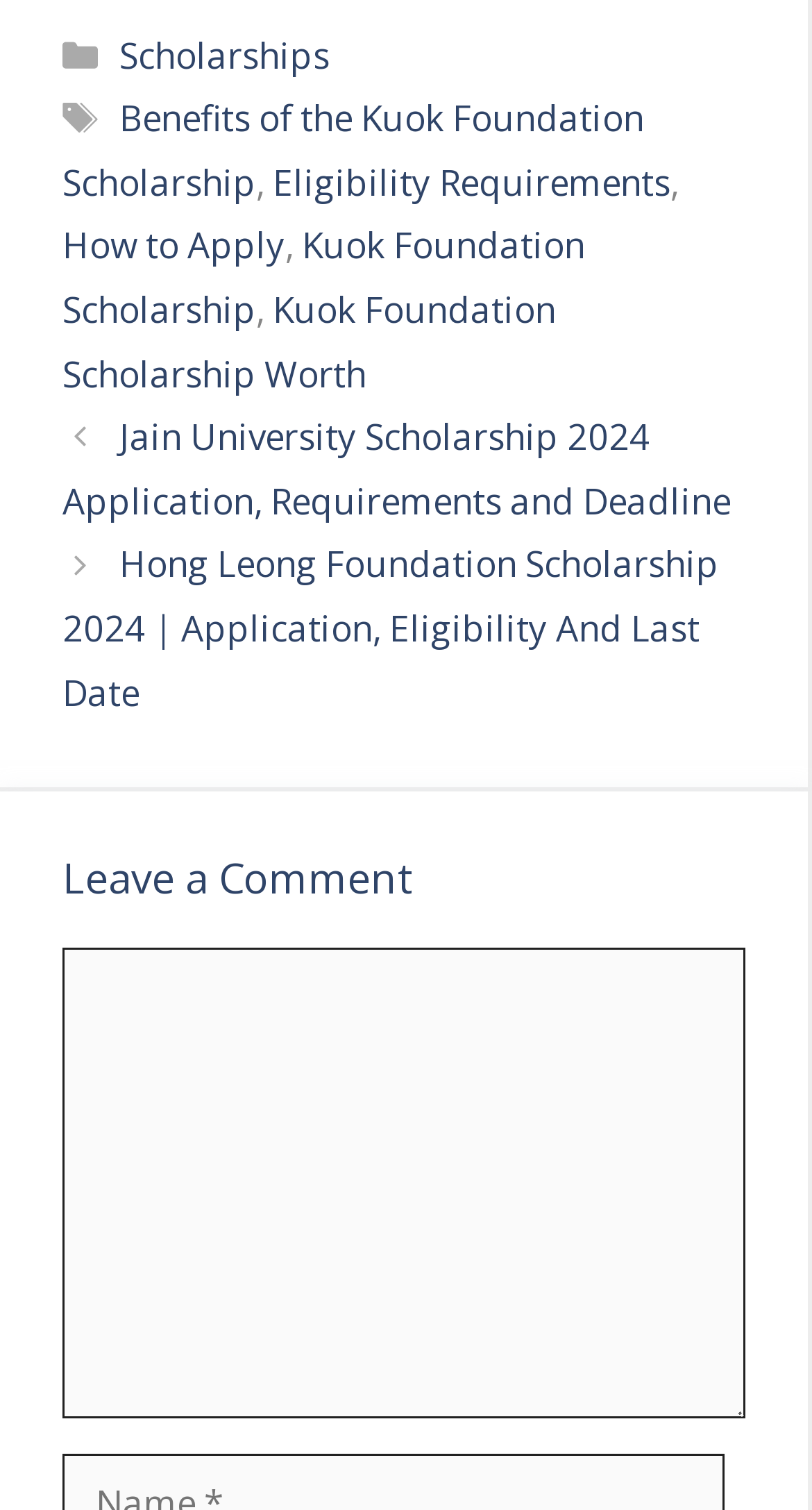Determine the bounding box coordinates of the target area to click to execute the following instruction: "Click on the 'Scholarships' link."

[0.147, 0.02, 0.406, 0.052]